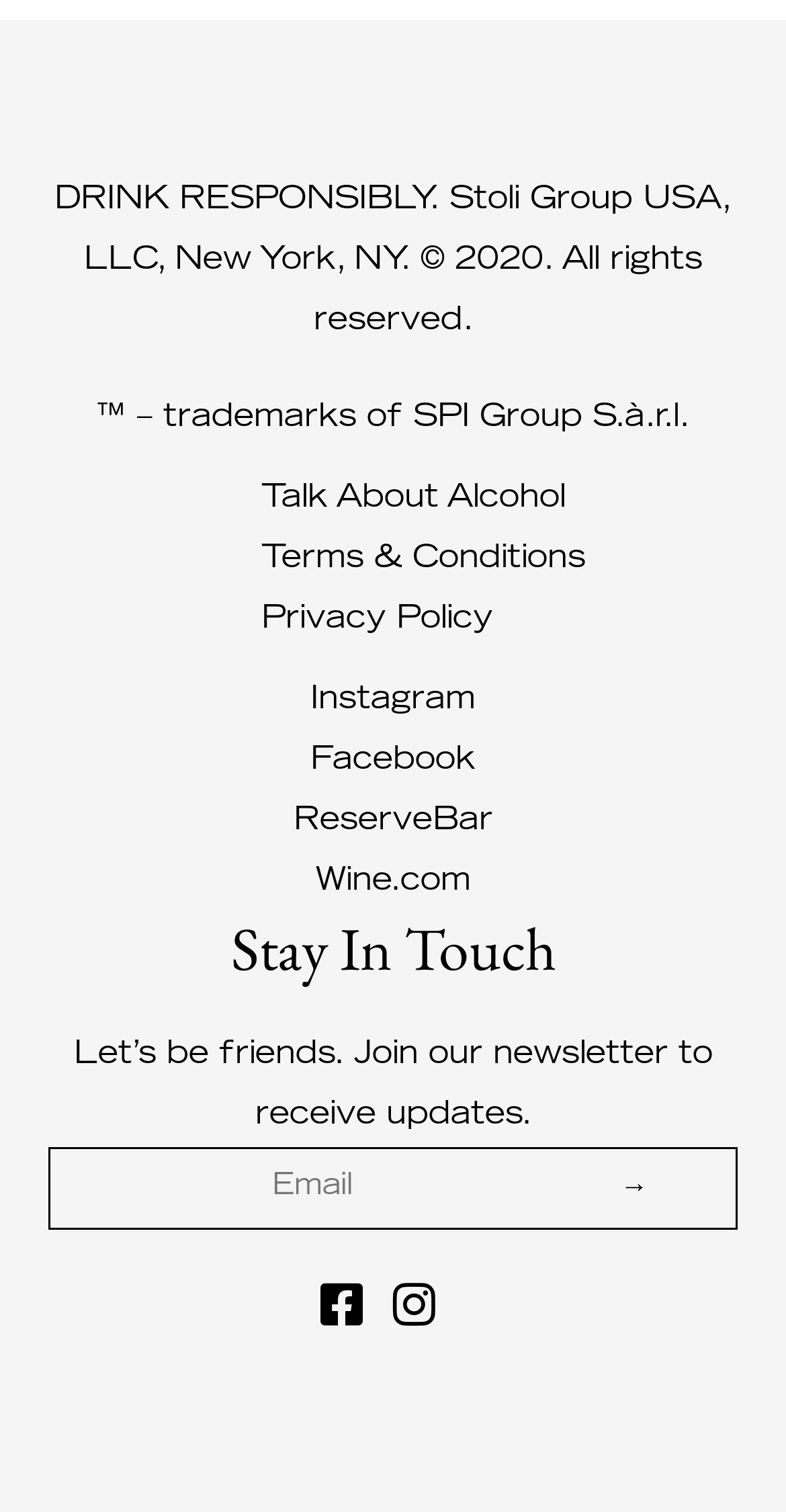Given the element description Instagram, identify the bounding box coordinates for the UI element on the webpage screenshot. The format should be (top-left x, top-left y, bottom-right x, bottom-right y), with values between 0 and 1.

[0.373, 0.444, 0.627, 0.484]